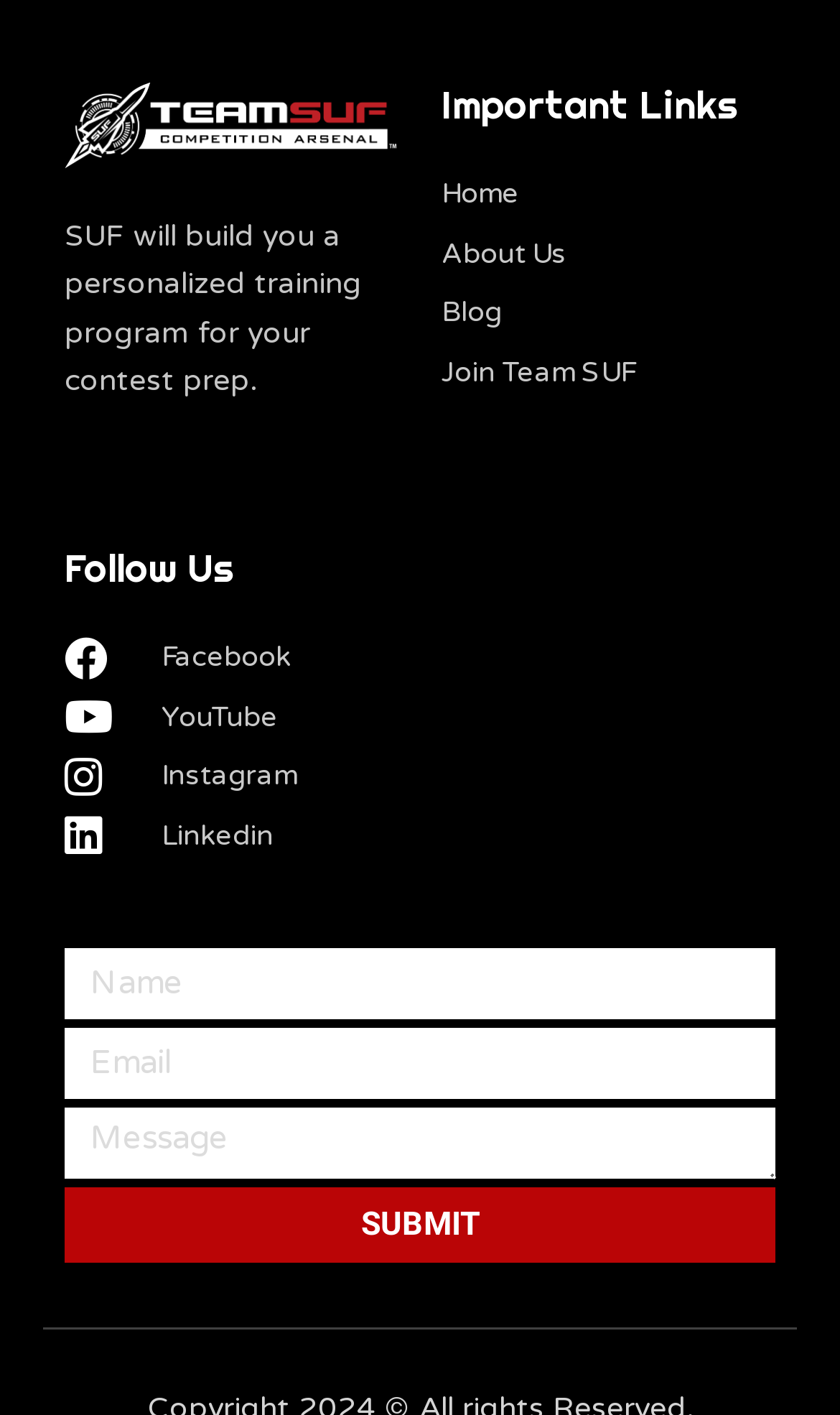Based on the image, please respond to the question with as much detail as possible:
What is the function of the 'SUBMIT' button?

The 'SUBMIT' button is located below the message textbox, suggesting that its purpose is to send the message after filling in the required information.